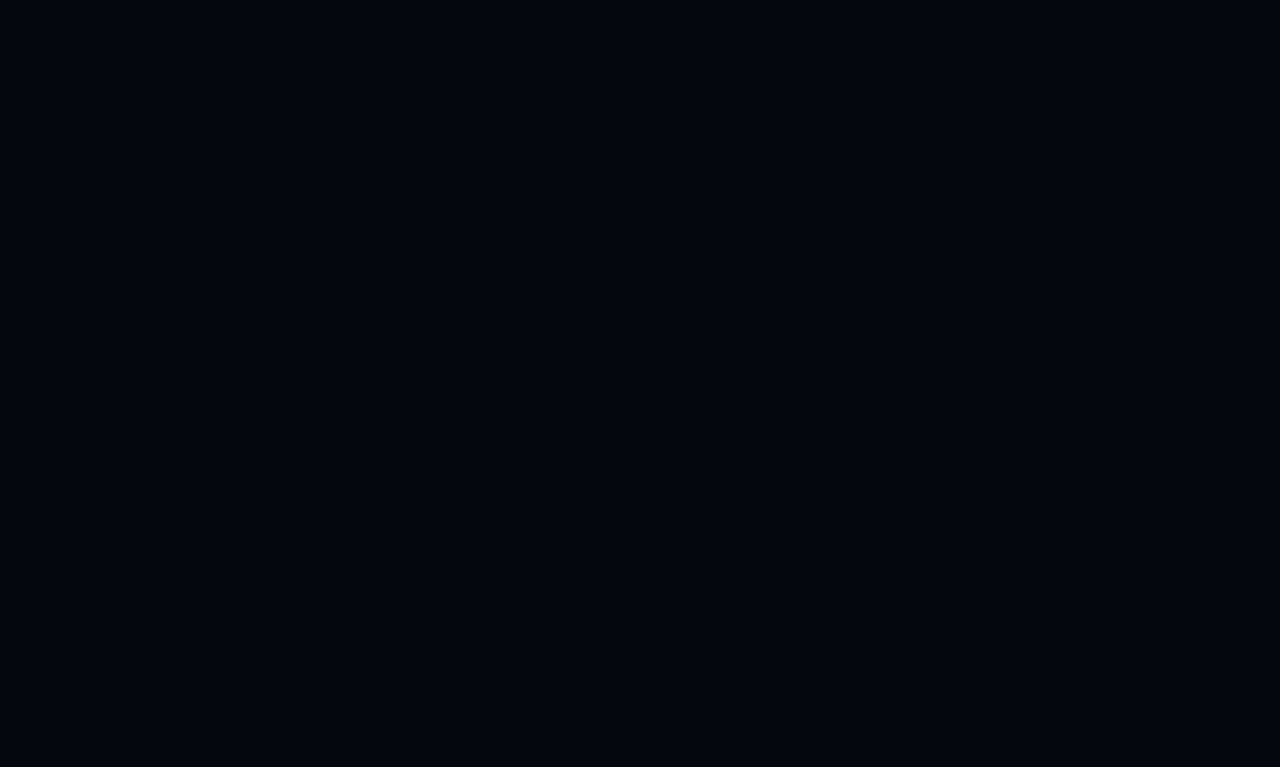Reply to the question with a single word or phrase:
How many office locations are listed?

3